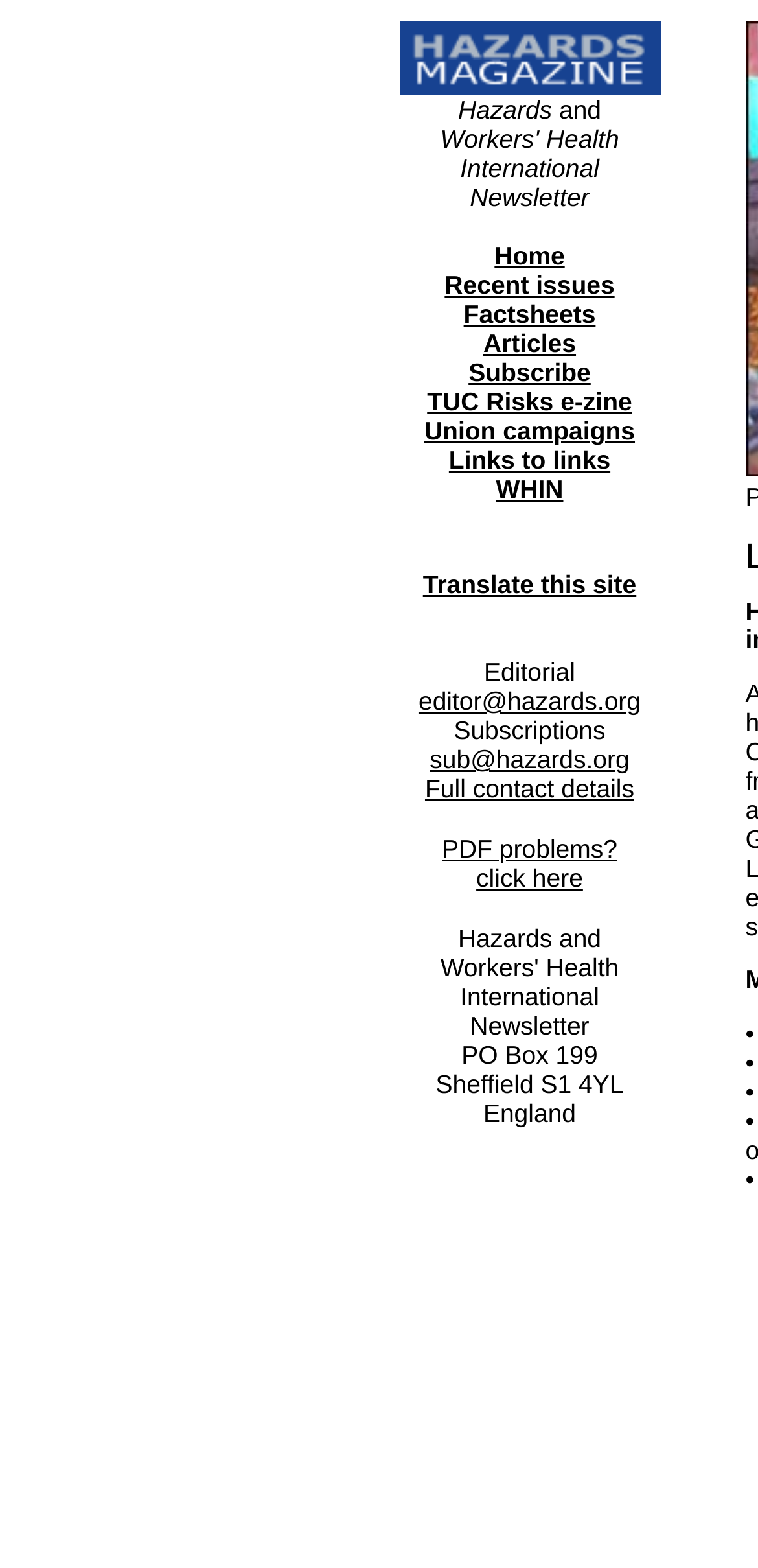Please specify the bounding box coordinates of the clickable region to carry out the following instruction: "Subscribe to the newsletter". The coordinates should be four float numbers between 0 and 1, in the format [left, top, right, bottom].

[0.618, 0.228, 0.779, 0.247]